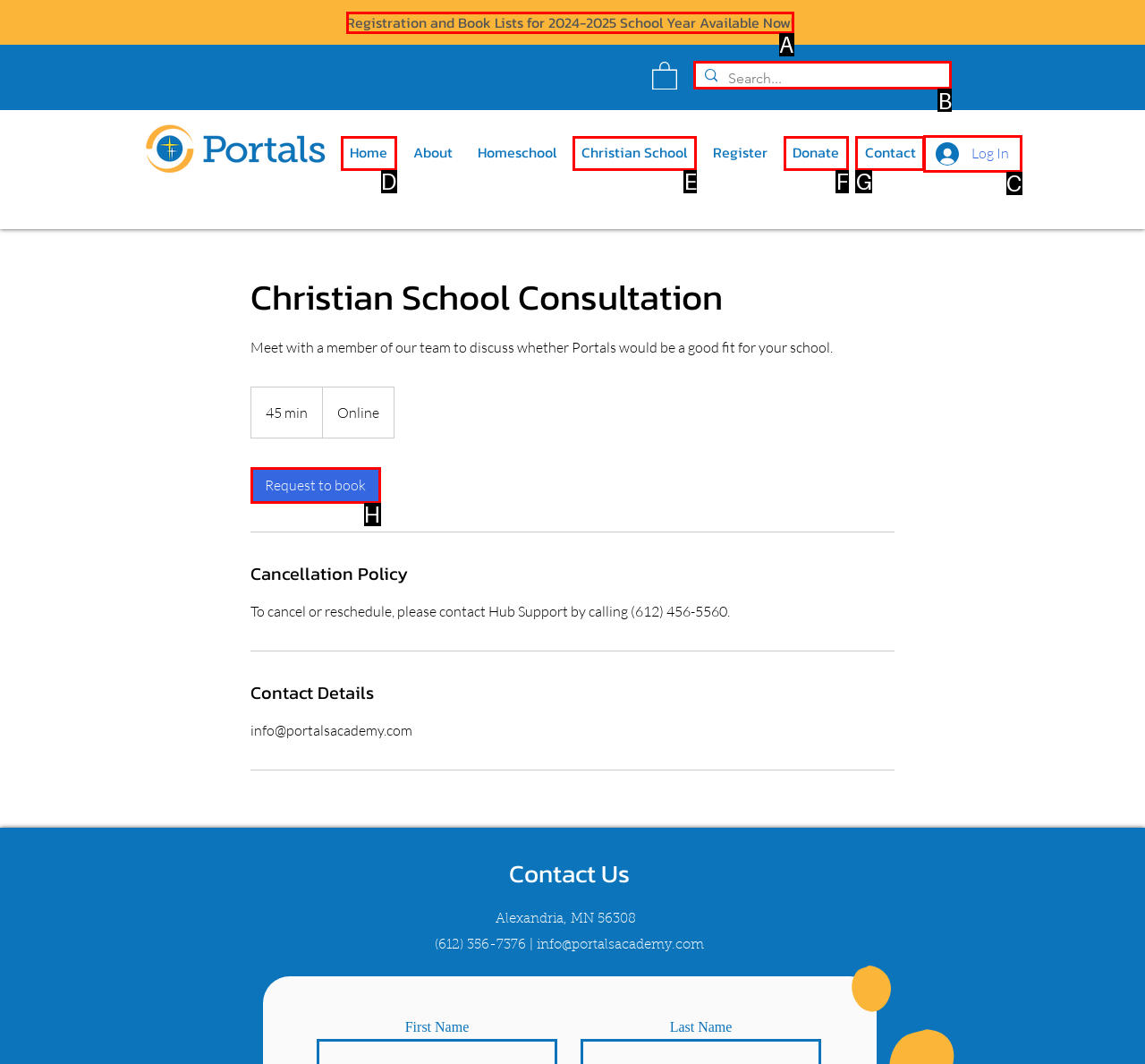To achieve the task: Search for something, indicate the letter of the correct choice from the provided options.

B